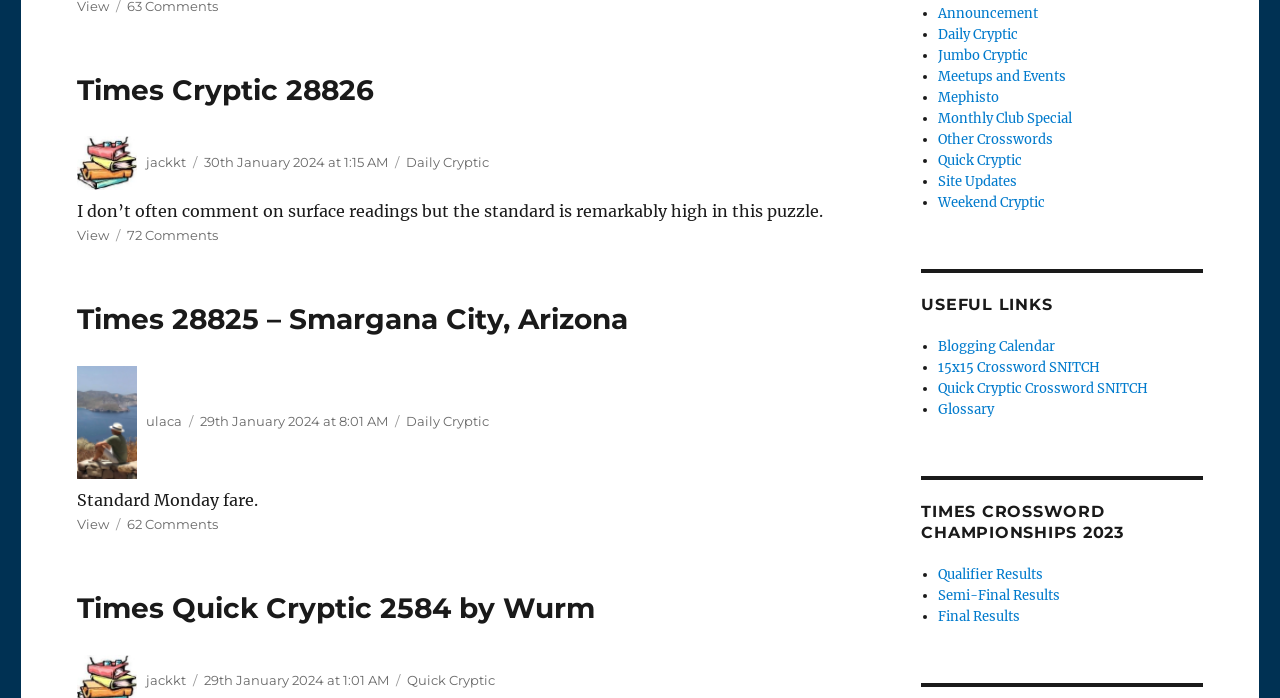Using the details in the image, give a detailed response to the question below:
What is the category of the first article?

I found the category of the first article by looking at the link element with the text 'Daily Cryptic' which is preceded by the text 'Categories'.